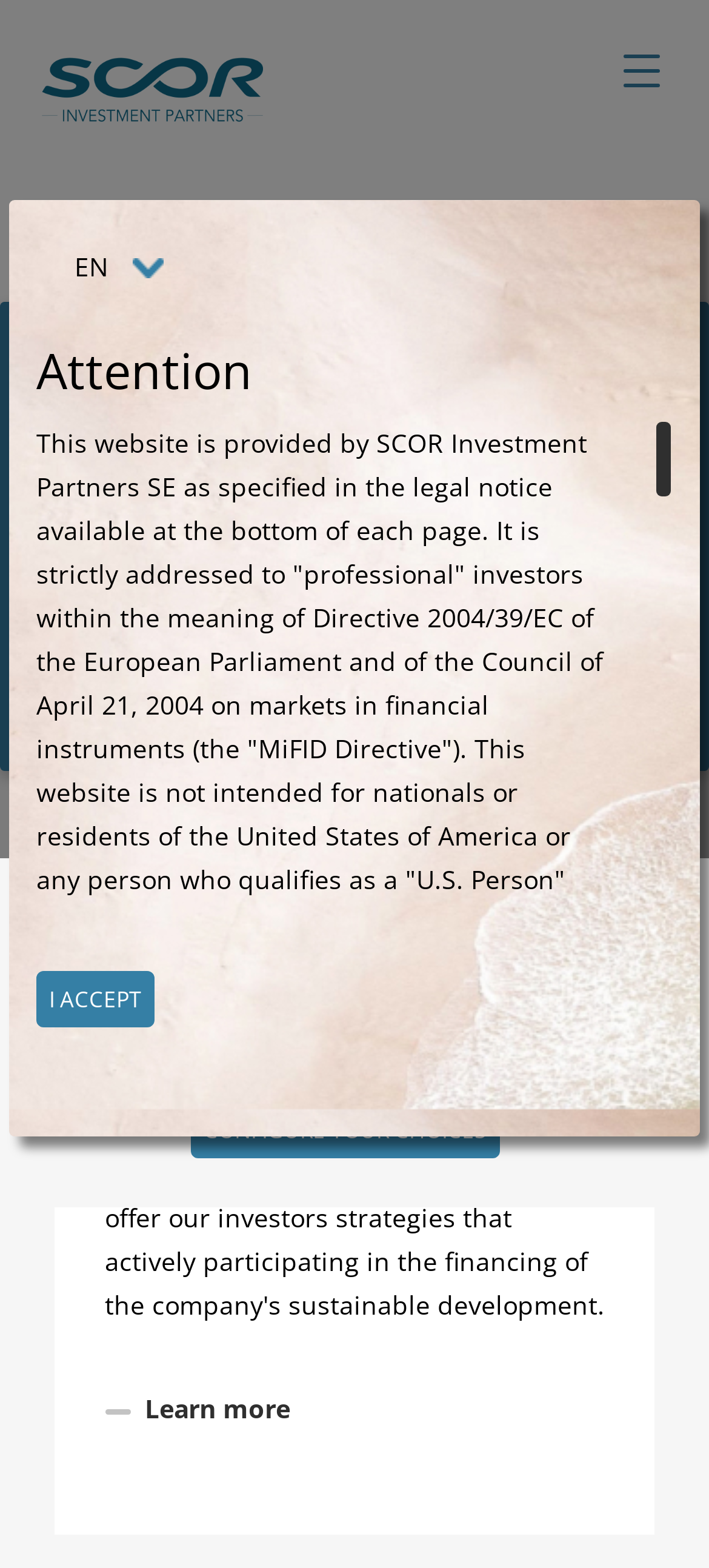Please identify the bounding box coordinates of the element I should click to complete this instruction: 'Click the 'Toggle navigation' button'. The coordinates should be given as four float numbers between 0 and 1, like this: [left, top, right, bottom].

[0.877, 0.034, 0.933, 0.06]